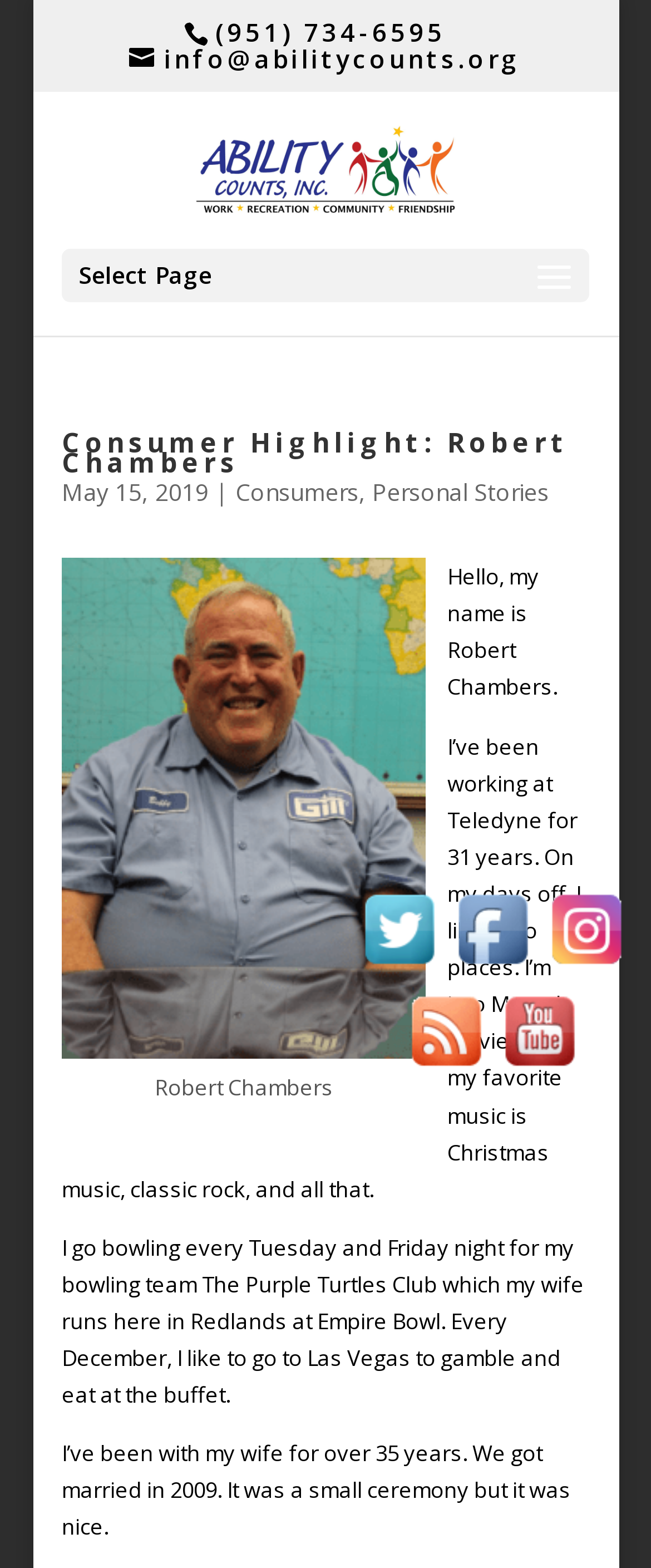What is the name of the person in the consumer highlight?
Using the image provided, answer with just one word or phrase.

Robert Chambers